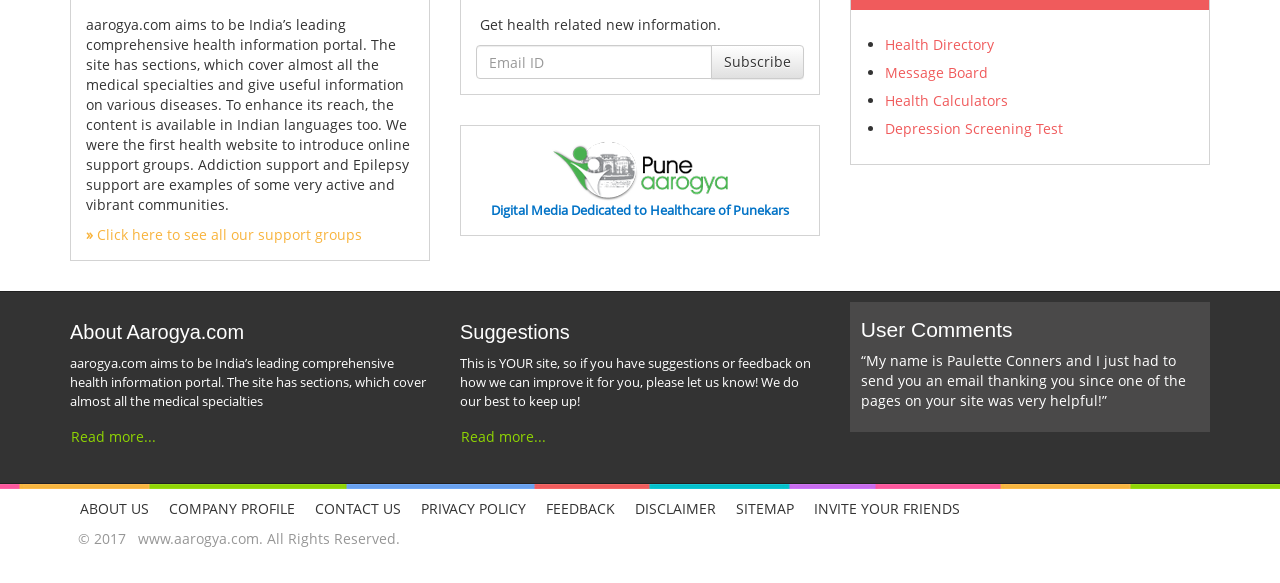Identify the bounding box coordinates of the area you need to click to perform the following instruction: "Read more about Aarogya.com".

[0.055, 0.722, 0.123, 0.777]